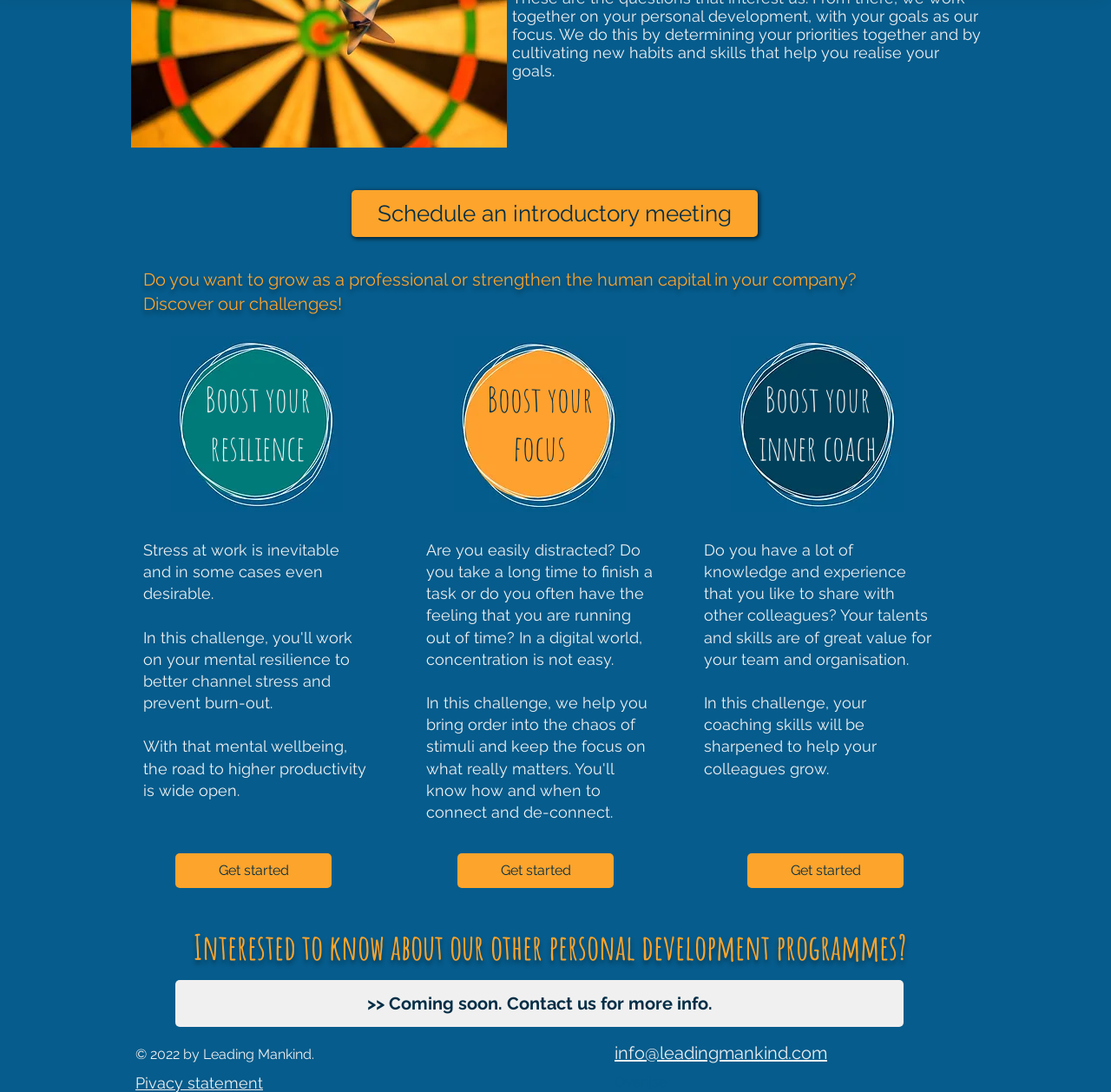Identify the bounding box coordinates of the section to be clicked to complete the task described by the following instruction: "Get started". The coordinates should be four float numbers between 0 and 1, formatted as [left, top, right, bottom].

[0.673, 0.782, 0.813, 0.813]